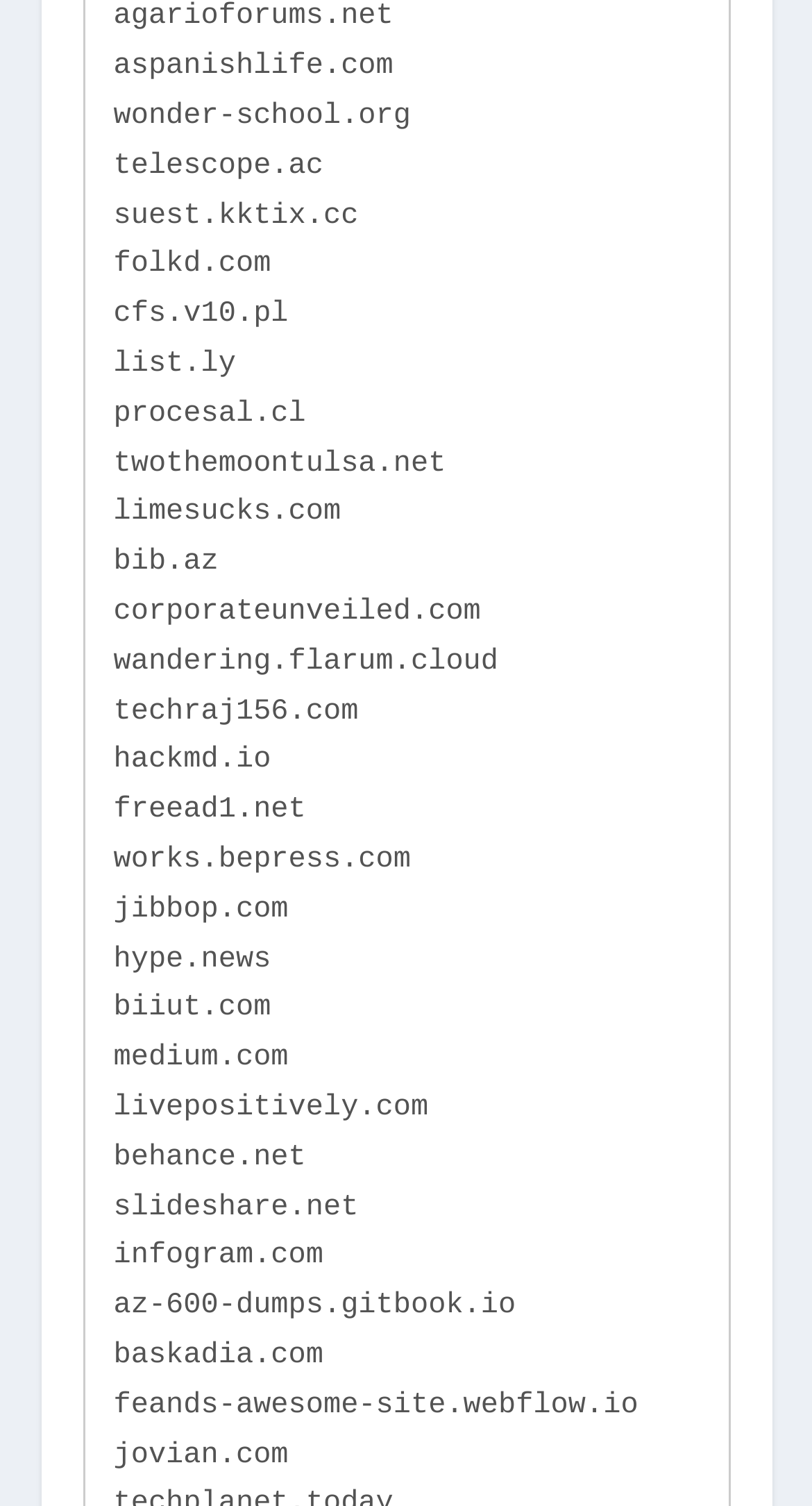Answer the question briefly using a single word or phrase: 
What is the URL of the link with the text 'wandering.flarum.cloud'?

wandering.flarum.cloud